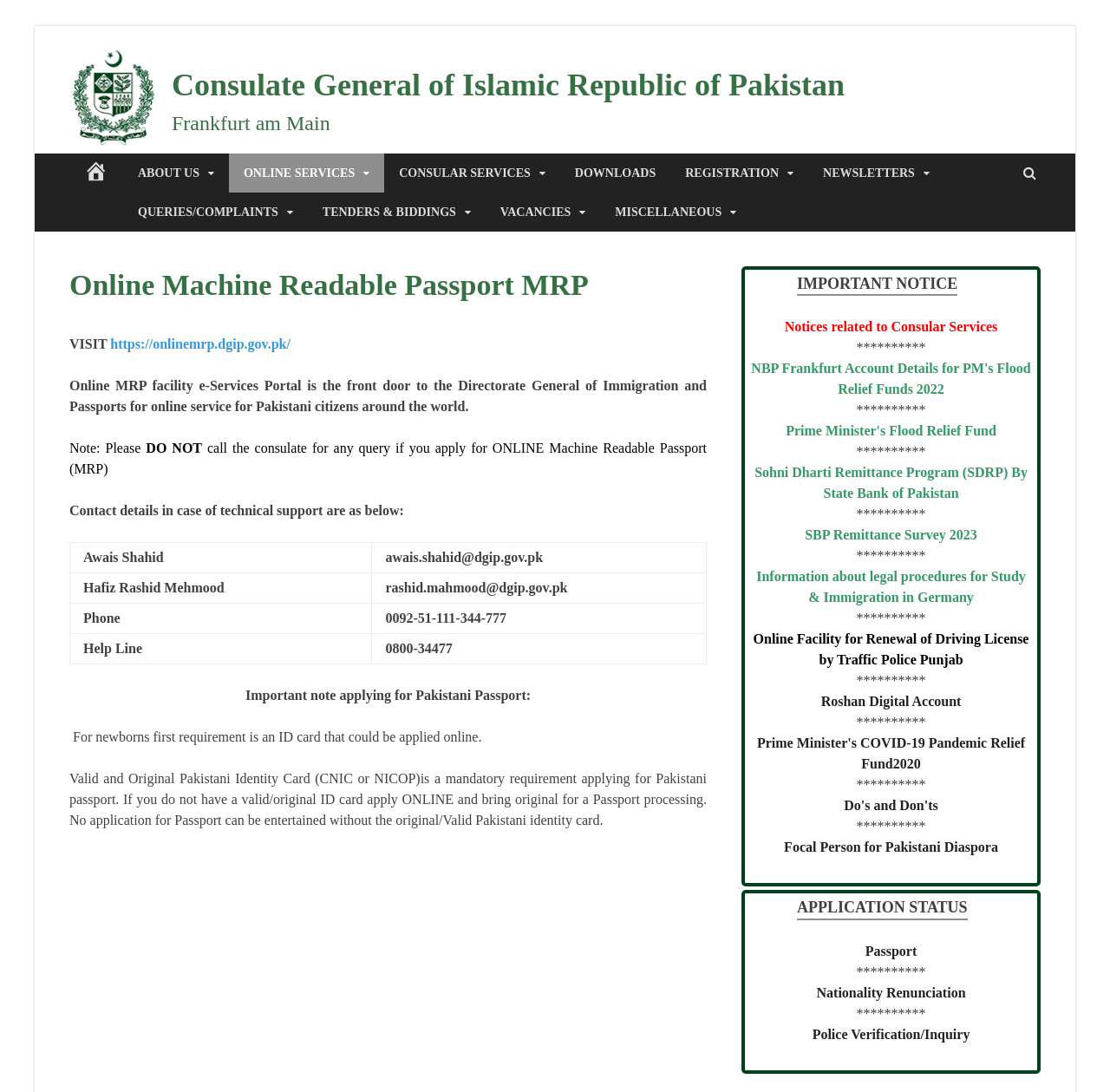What is the name of the consulate?
Based on the image, answer the question with as much detail as possible.

The name of the consulate can be found in the top-left corner of the webpage, where it is written as 'Consulate General of Islamic Republic of Pakistan'.